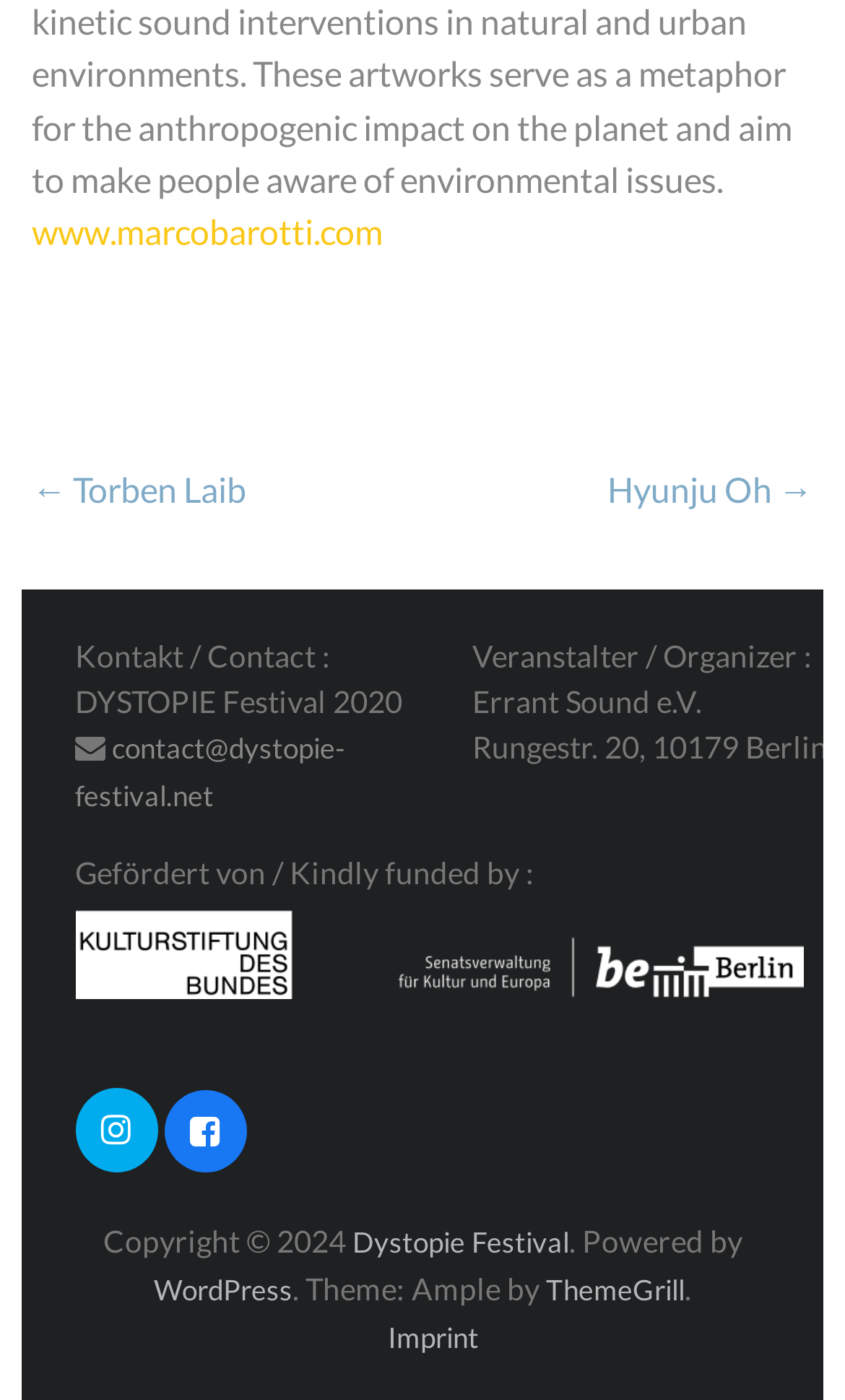What is the name of the festival?
Based on the image, answer the question in a detailed manner.

The name of the festival can be found in the StaticText element with the text 'DYSTOPIE Festival 2020' located at coordinates [0.089, 0.488, 0.476, 0.514].